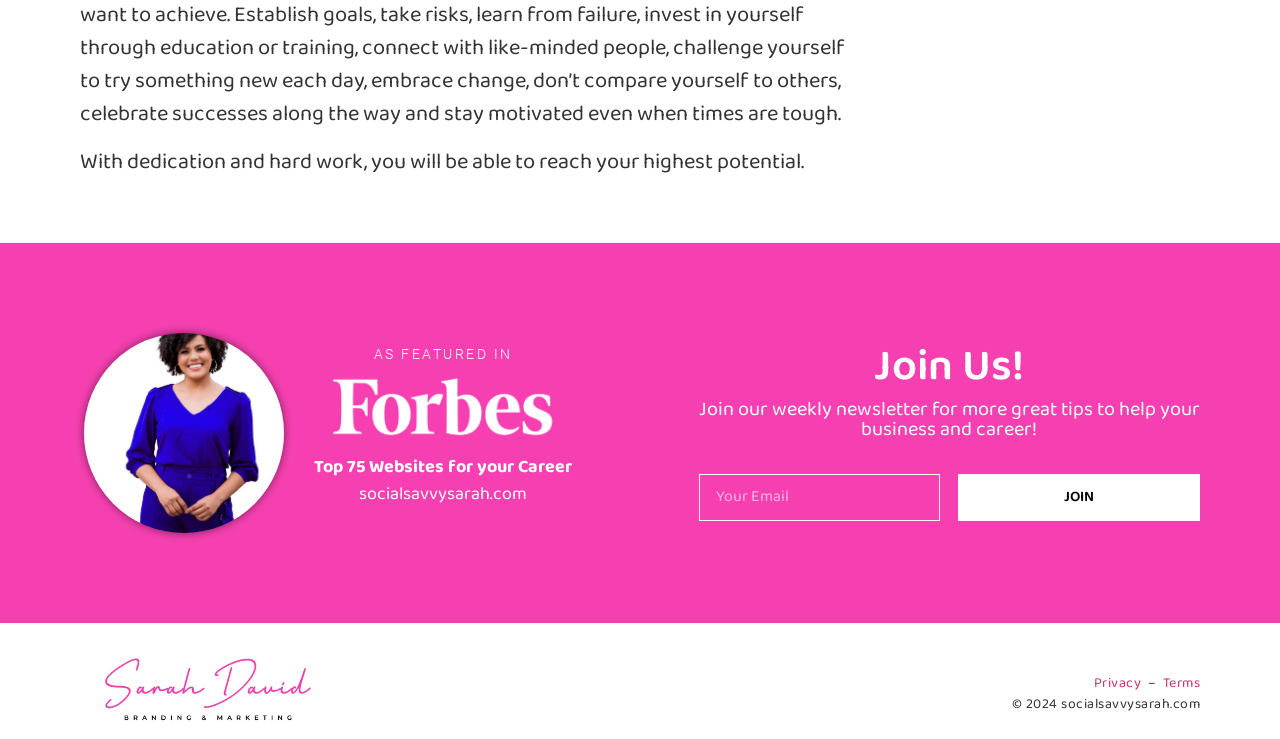What is the motivational quote at the top of the webpage?
Look at the image and respond to the question as thoroughly as possible.

The quote 'With dedication and hard work, you will be able to reach your highest potential.' is located at the top of the webpage, serving as a motivational message to visitors.